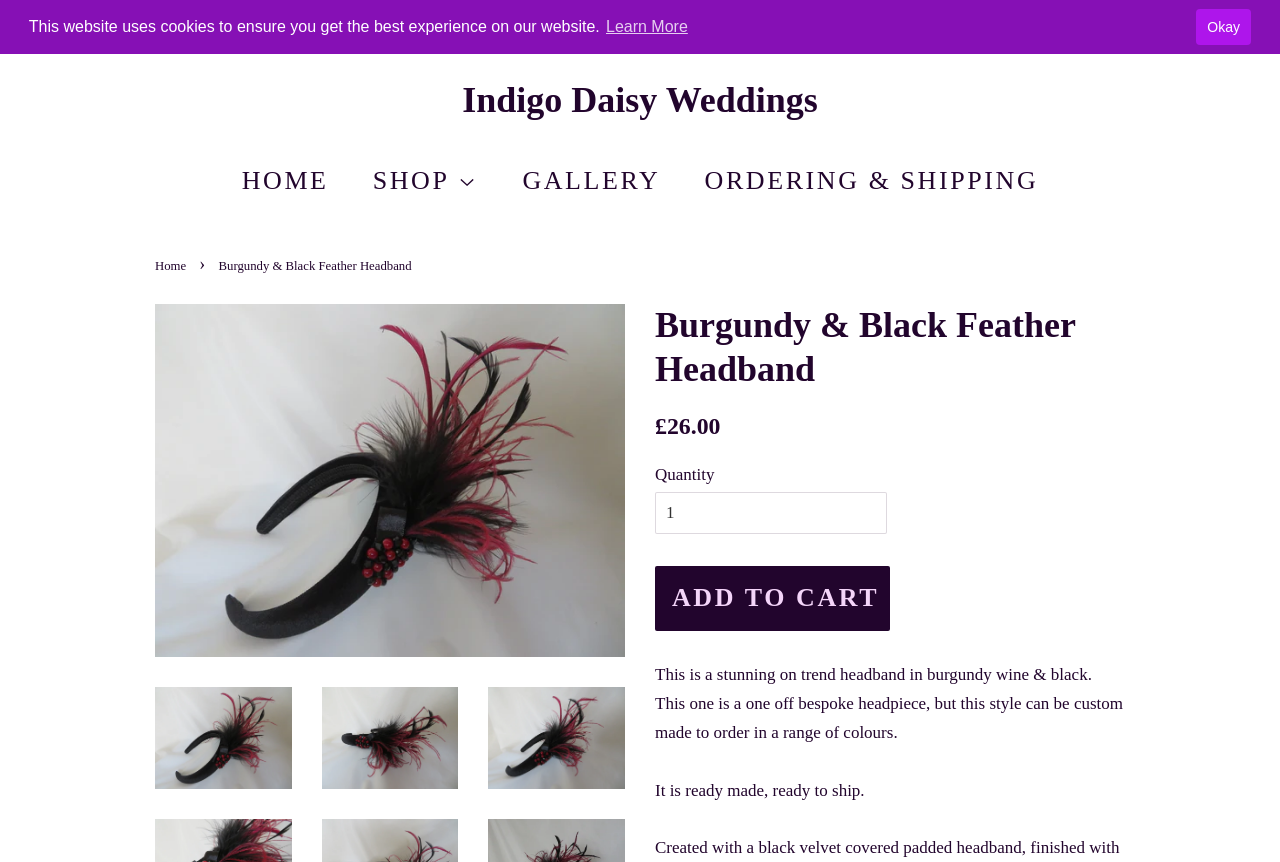Produce a meticulous description of the webpage.

This webpage is an e-commerce site, specifically a product page for a "Burgundy & Black Feather Headband" from Indigo Daisy Weddings. At the top, there is a navigation bar with links to "Log in", "Create account", and a cart icon. On the right side of the navigation bar, there is a search box with a "SEARCH" button.

Below the navigation bar, there is a header section with a link to the website's homepage, "Indigo Daisy Weddings". Underneath, there is a menu with links to various categories, including "HOME", "SHOP", "GALLERY", and "ORDERING & SHIPPING". The "SHOP" menu has a dropdown list with multiple subcategories, such as "Accessories", "Bespoke Designs", and "Feather Headpieces".

The main content of the page is dedicated to the product, with a large image of the headband at the top. Below the image, there is a heading with the product name, followed by a description of the product, including its price (£26.00) and a "Quantity" selector. There is also an "ADD TO CART" button.

Further down the page, there are three more images of the headband, each with a link to the product. Below these images, there is a detailed product description, including information about the product being a one-off bespoke headpiece that can be custom-made in different colors.

At the very bottom of the page, there is a notice about the website using cookies, with links to "Learn More" and "Deny" or "Okay" to accept the cookies.